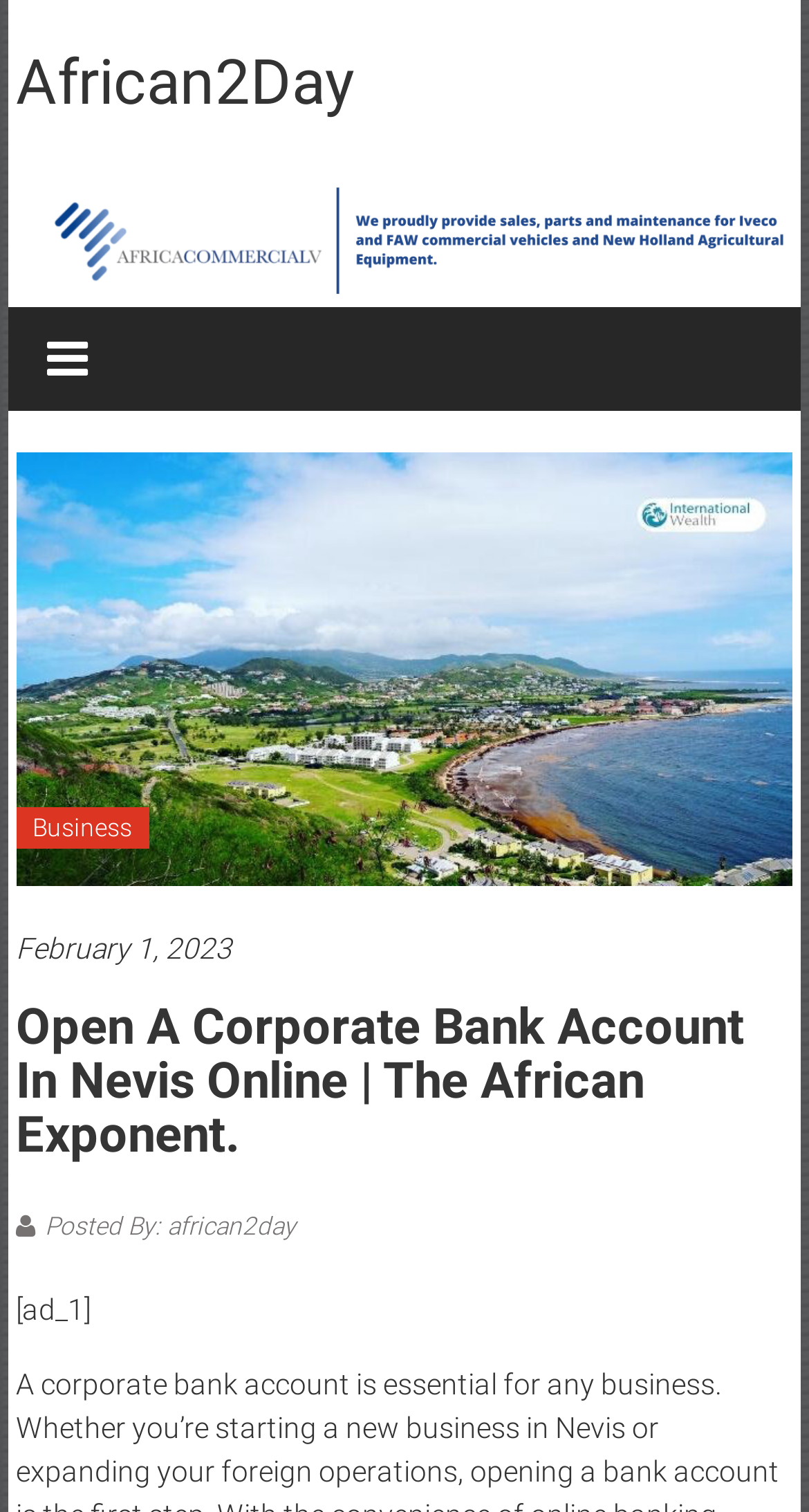Please answer the following question using a single word or phrase: 
What is the title of the article?

Open A Corporate Bank Account In Nevis Online